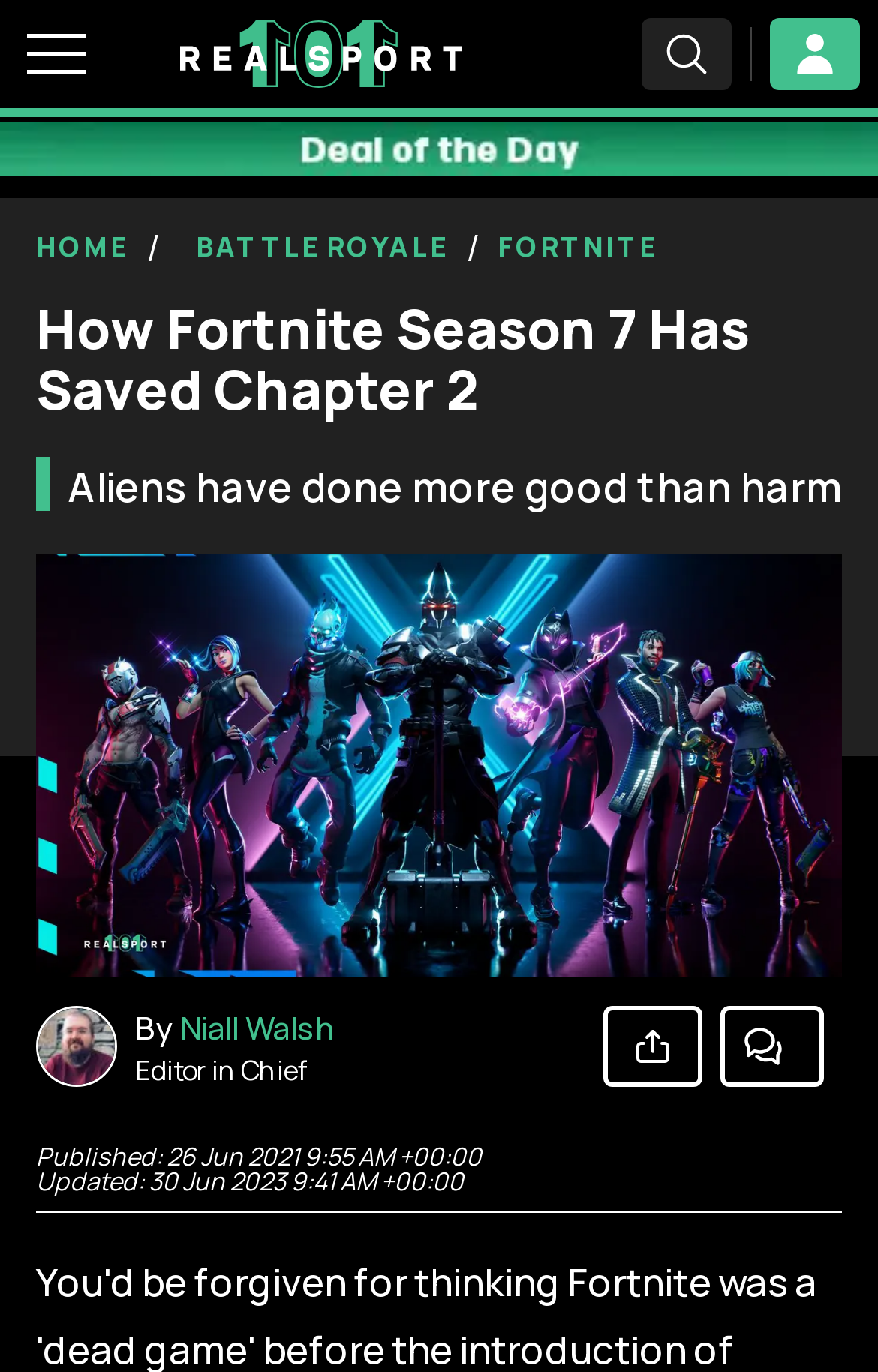Determine the bounding box coordinates of the clickable area required to perform the following instruction: "View the Fortnite section". The coordinates should be represented as four float numbers between 0 and 1: [left, top, right, bottom].

[0.567, 0.157, 0.769, 0.203]